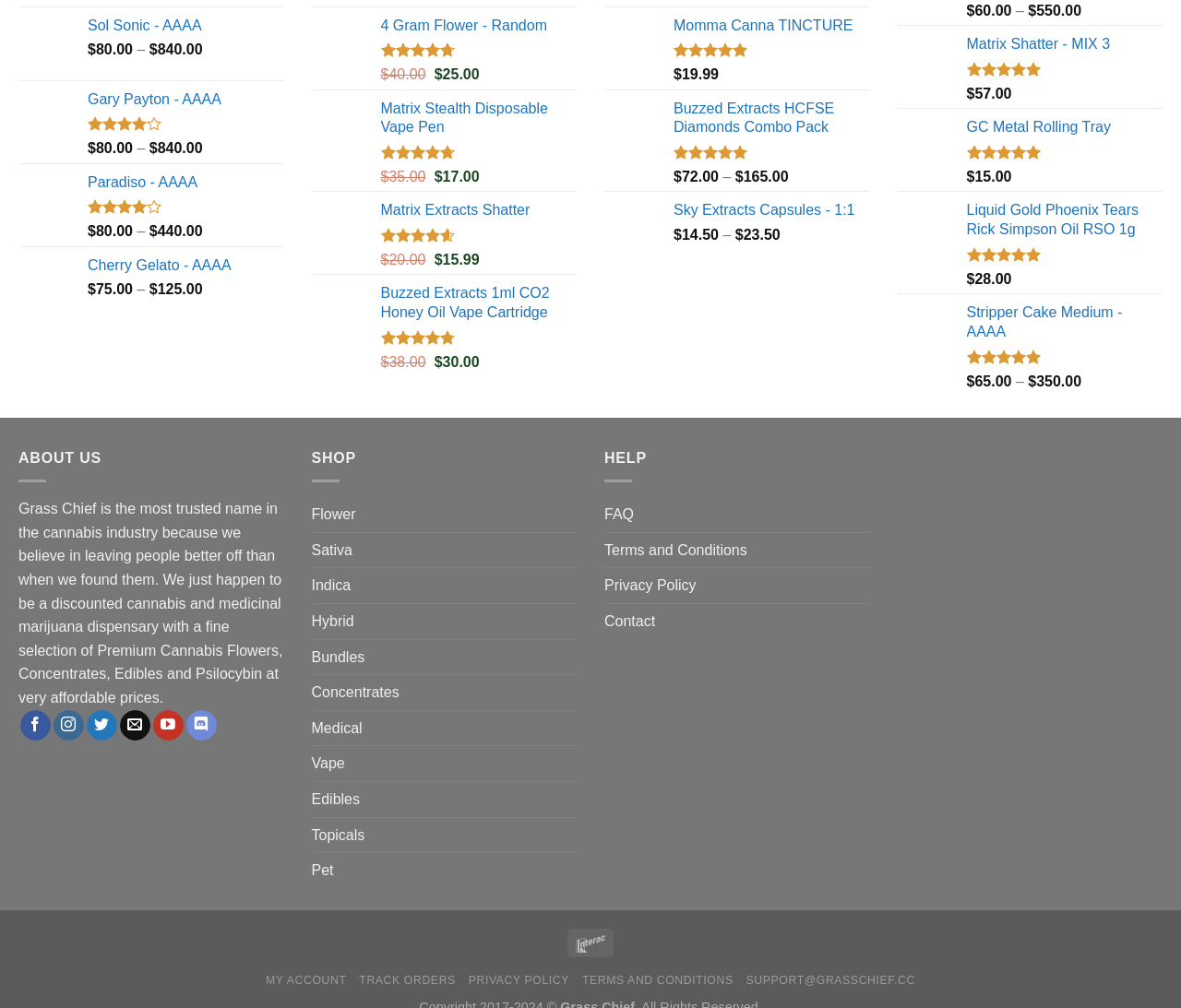From the webpage screenshot, predict the bounding box coordinates (top-left x, top-left y, bottom-right x, bottom-right y) for the UI element described here: Paradiso - AAAA

[0.074, 0.172, 0.24, 0.191]